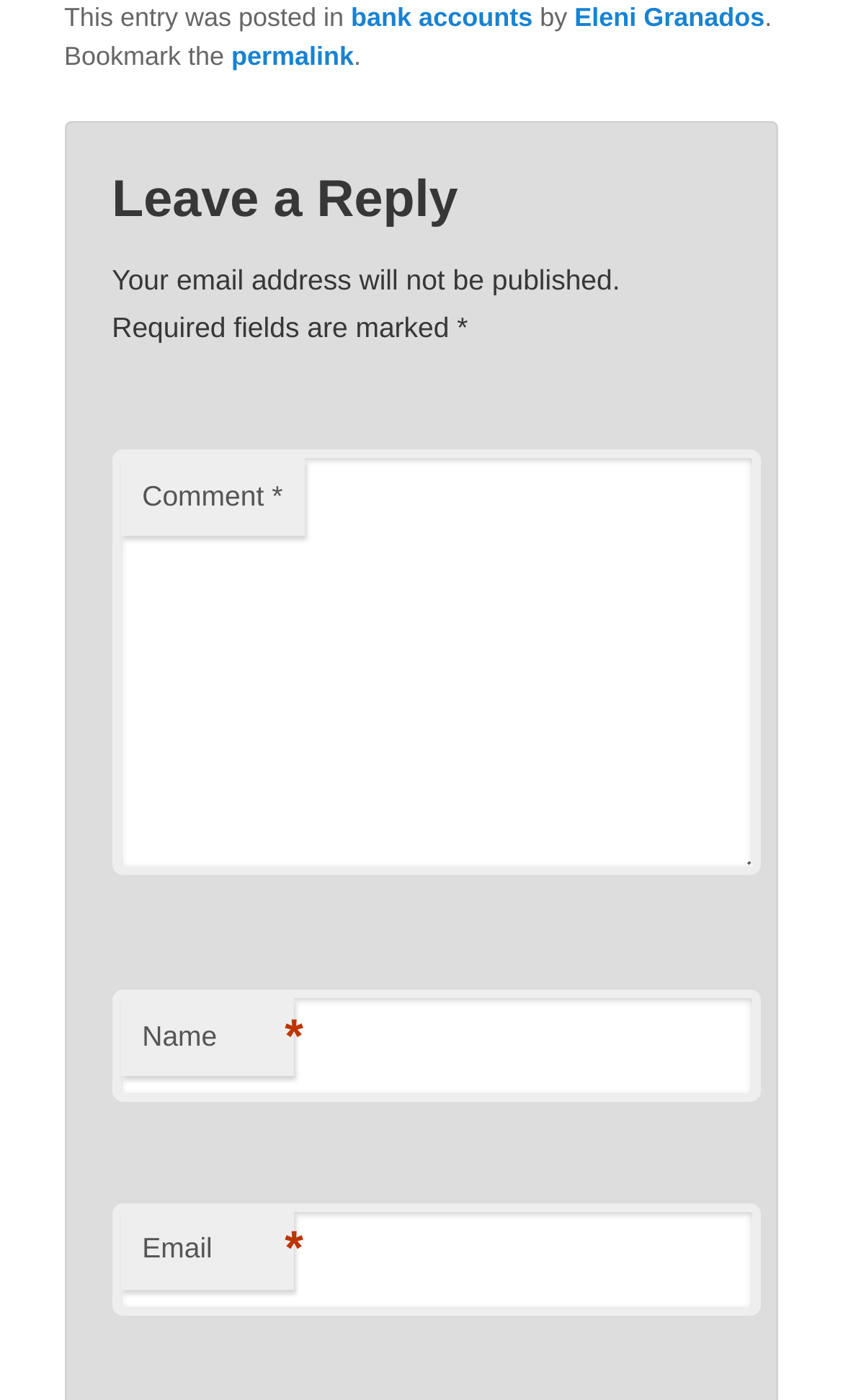Is email address published?
Analyze the screenshot and provide a detailed answer to the question.

The text 'Your email address will not be published' indicates that the email address entered in the reply form will not be made publicly available.